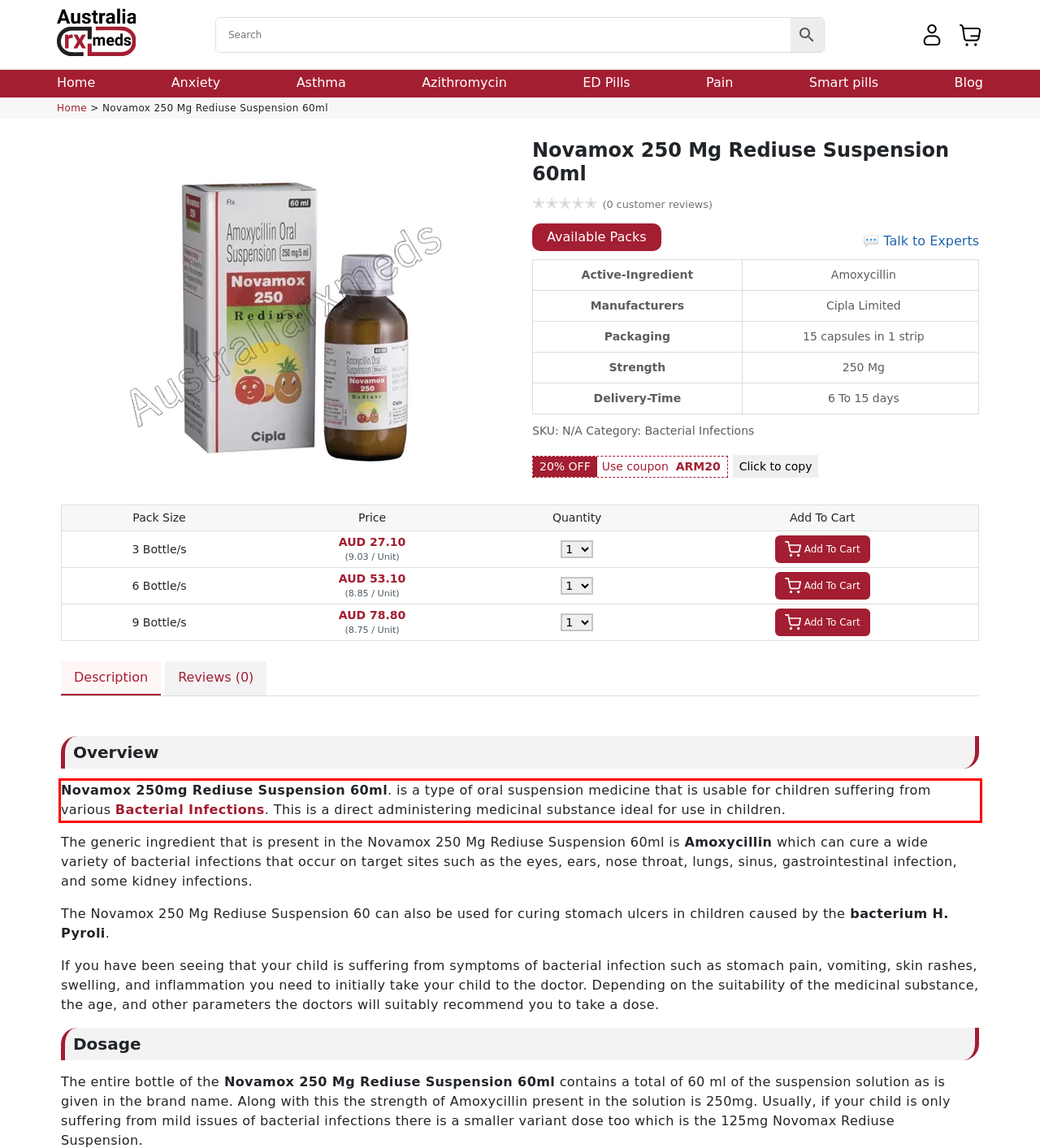Analyze the screenshot of the webpage and extract the text from the UI element that is inside the red bounding box.

Novamox 250mg Rediuse Suspension 60ml. is a type of oral suspension medicine that is usable for children suffering from various Bacterial Infections. This is a direct administering medicinal substance ideal for use in children.